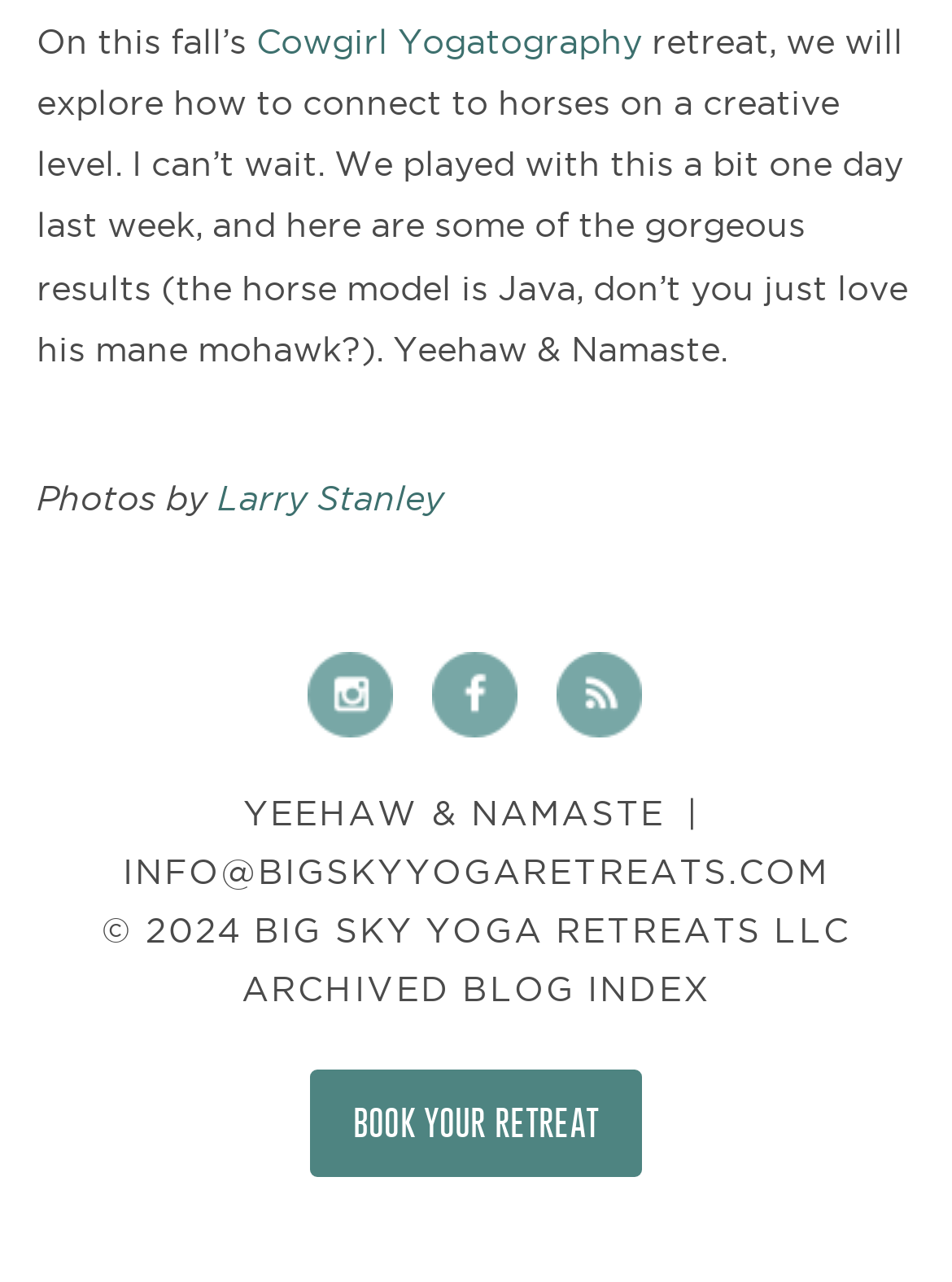Answer the question in a single word or phrase:
What is the theme of the retreat?

Cowgirl Yogatography